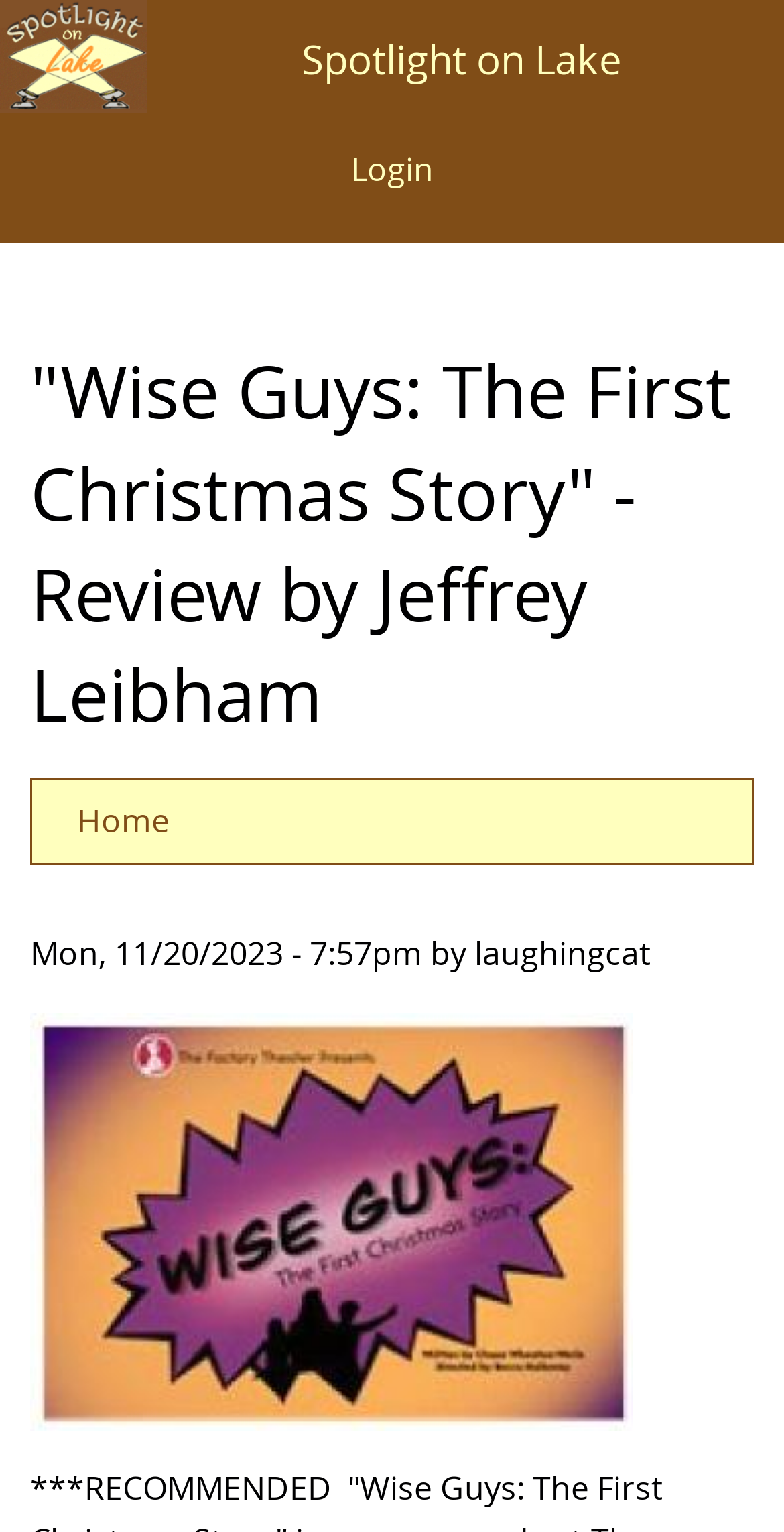Using the given element description, provide the bounding box coordinates (top-left x, top-left y, bottom-right x, bottom-right y) for the corresponding UI element in the screenshot: Importance of Short-Form Video Content

None